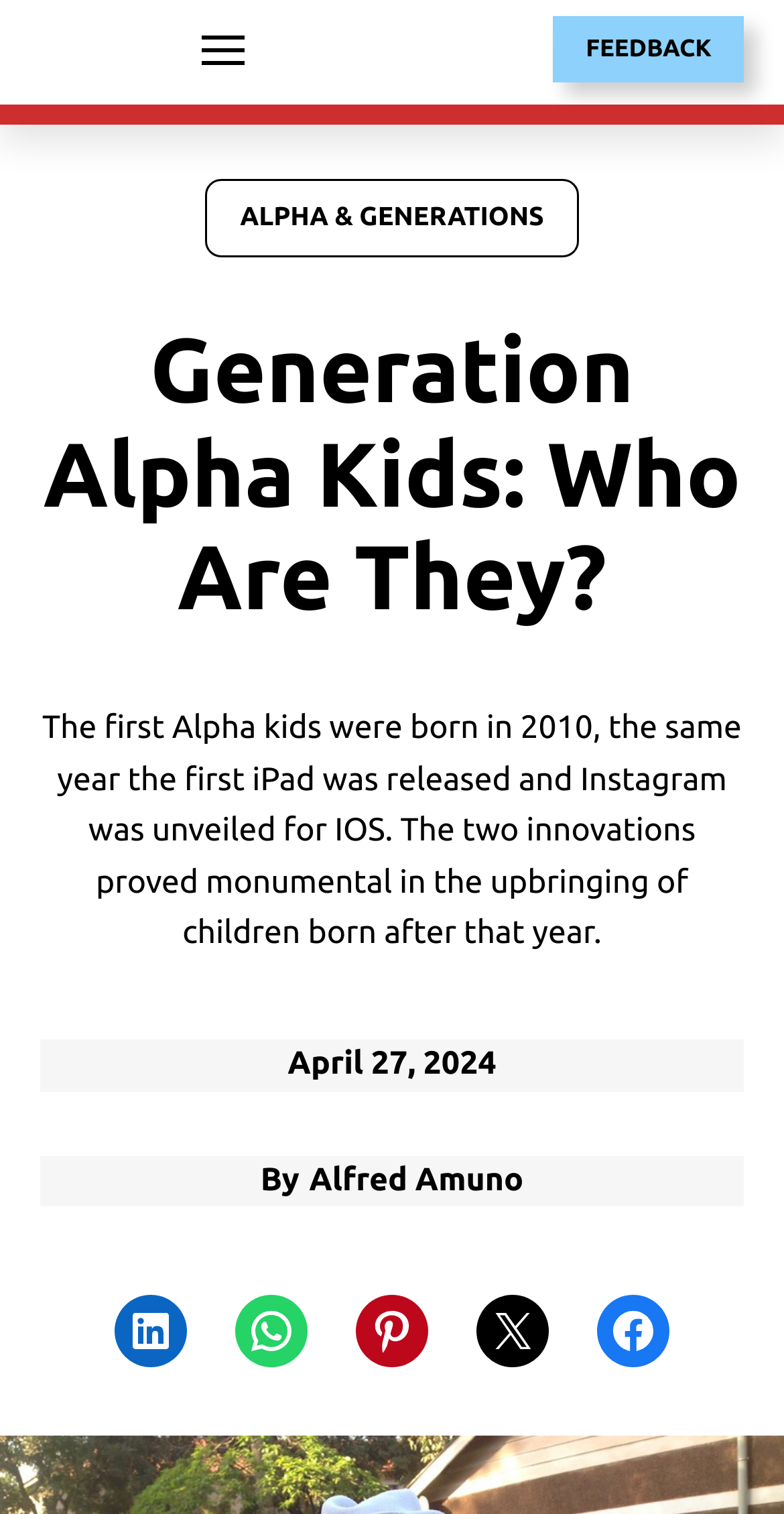Please identify the bounding box coordinates of the clickable region that I should interact with to perform the following instruction: "Open the menu". The coordinates should be expressed as four float numbers between 0 and 1, i.e., [left, top, right, bottom].

[0.244, 0.011, 0.326, 0.054]